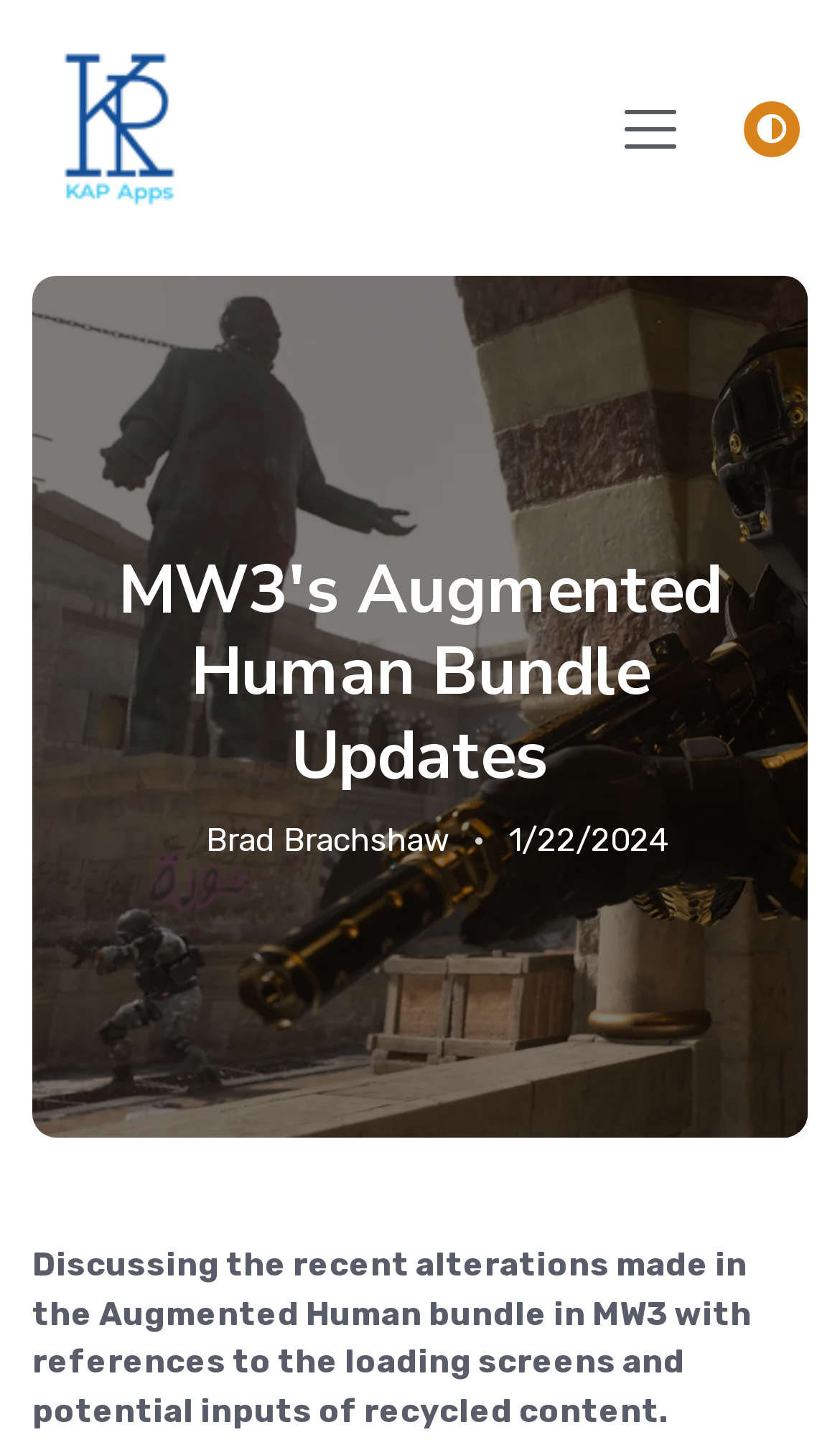What is the name of the app mentioned in the webpage? Based on the screenshot, please respond with a single word or phrase.

Kap Apps